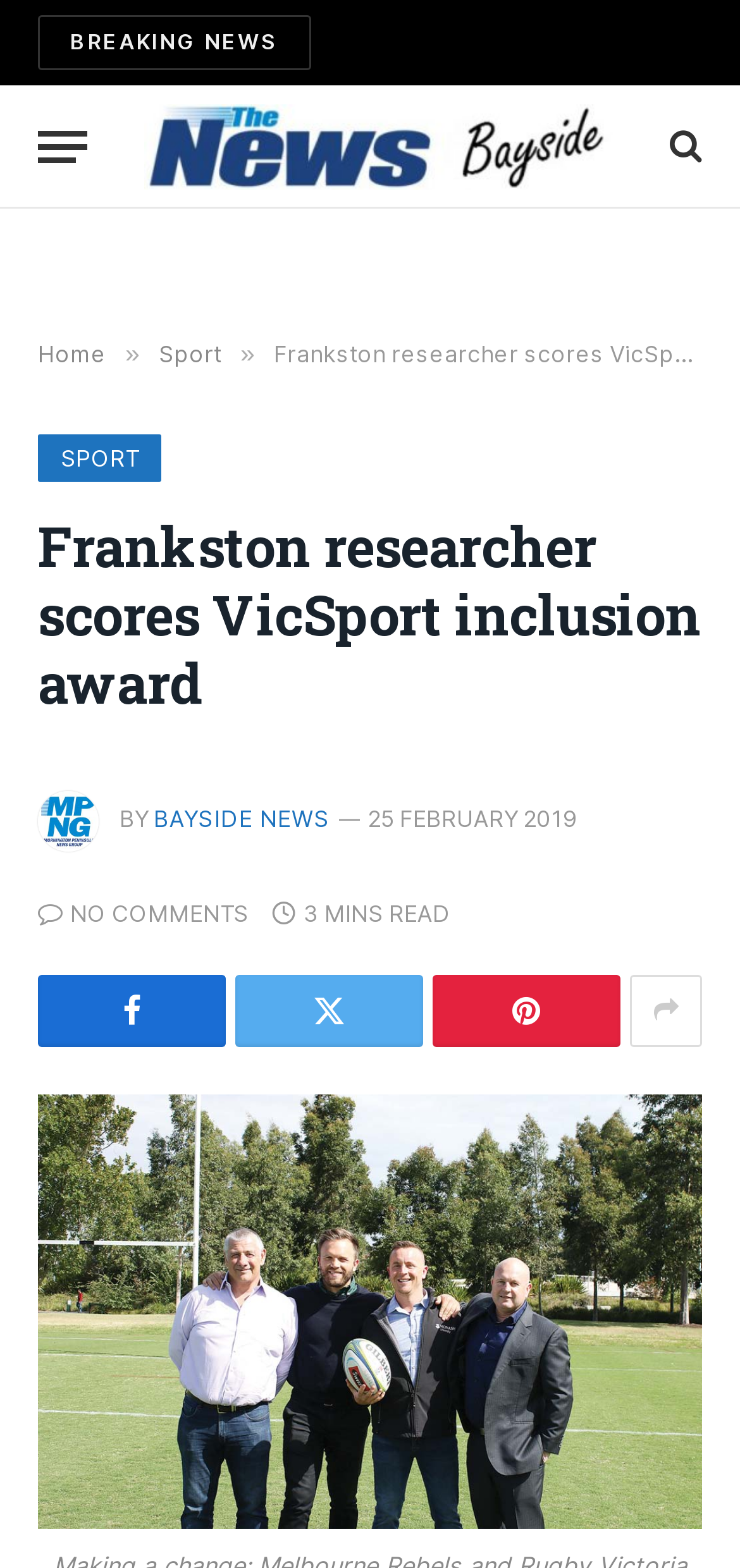Find the main header of the webpage and produce its text content.

Frankston researcher scores VicSport inclusion award